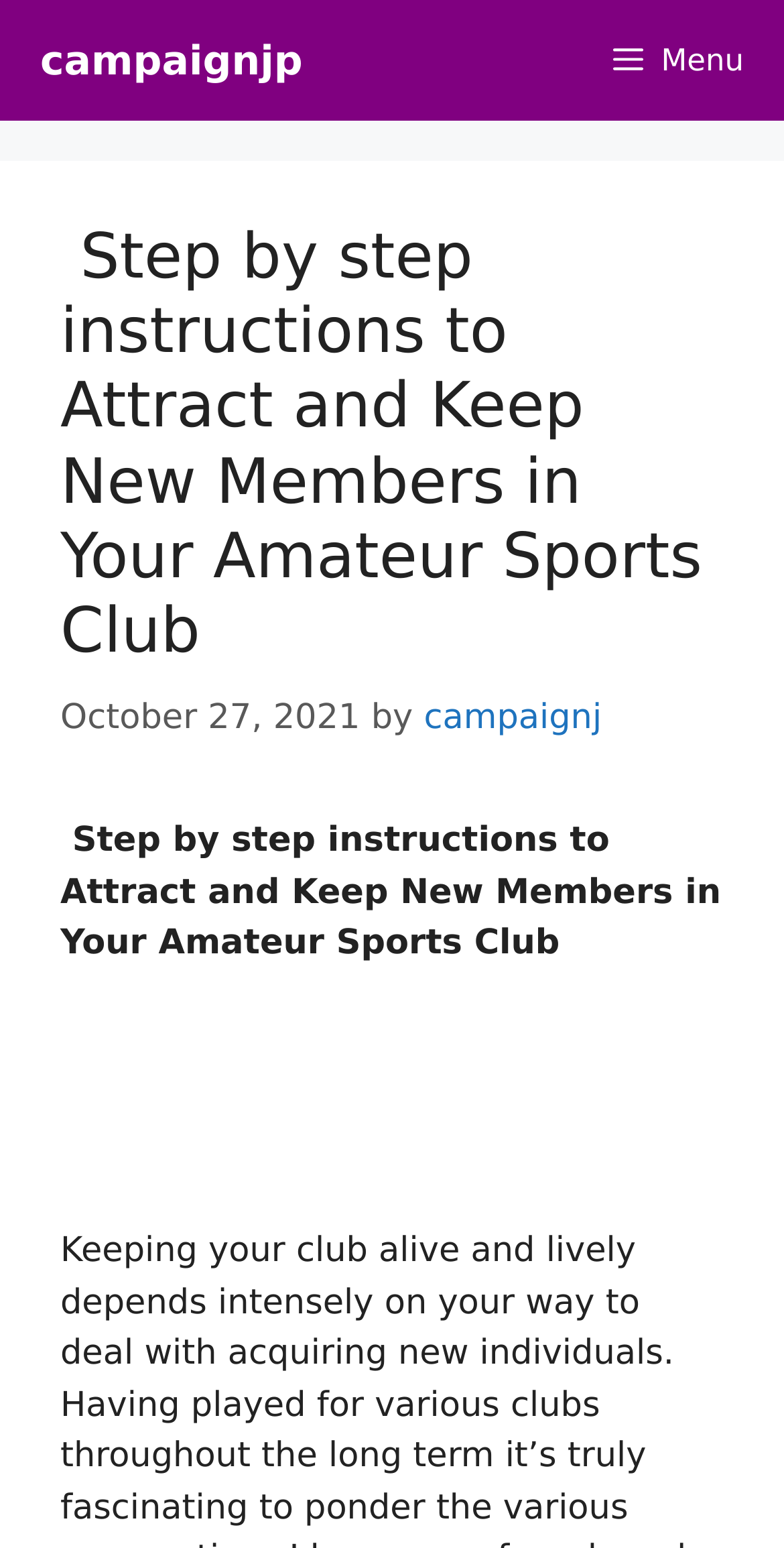What is the text of the primary navigation link? Based on the screenshot, please respond with a single word or phrase.

campaignjp